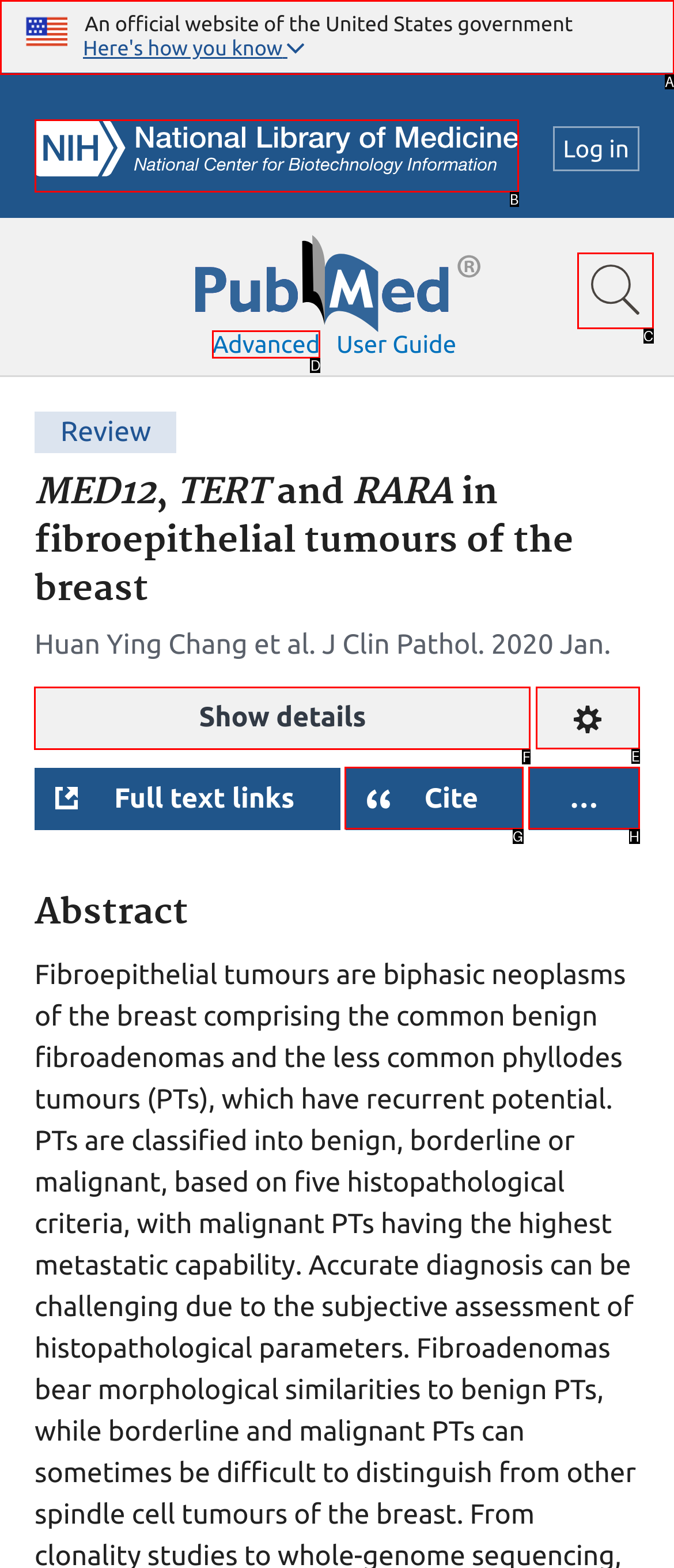Determine which element should be clicked for this task: View full article details
Answer with the letter of the selected option.

F